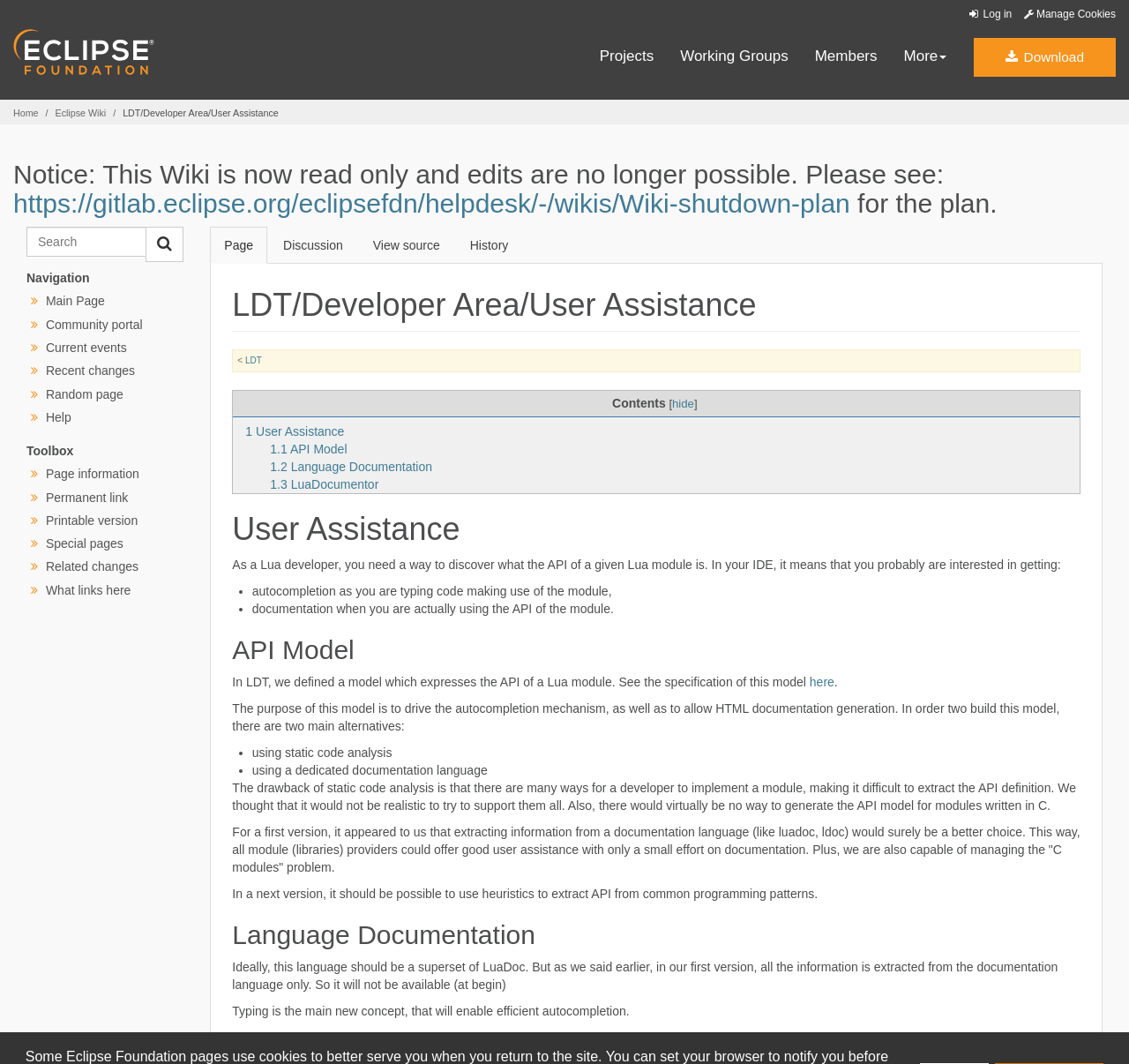What is the goal of the Lua developer in the IDE?
Answer with a single word or short phrase according to what you see in the image.

discover API of a given Lua module